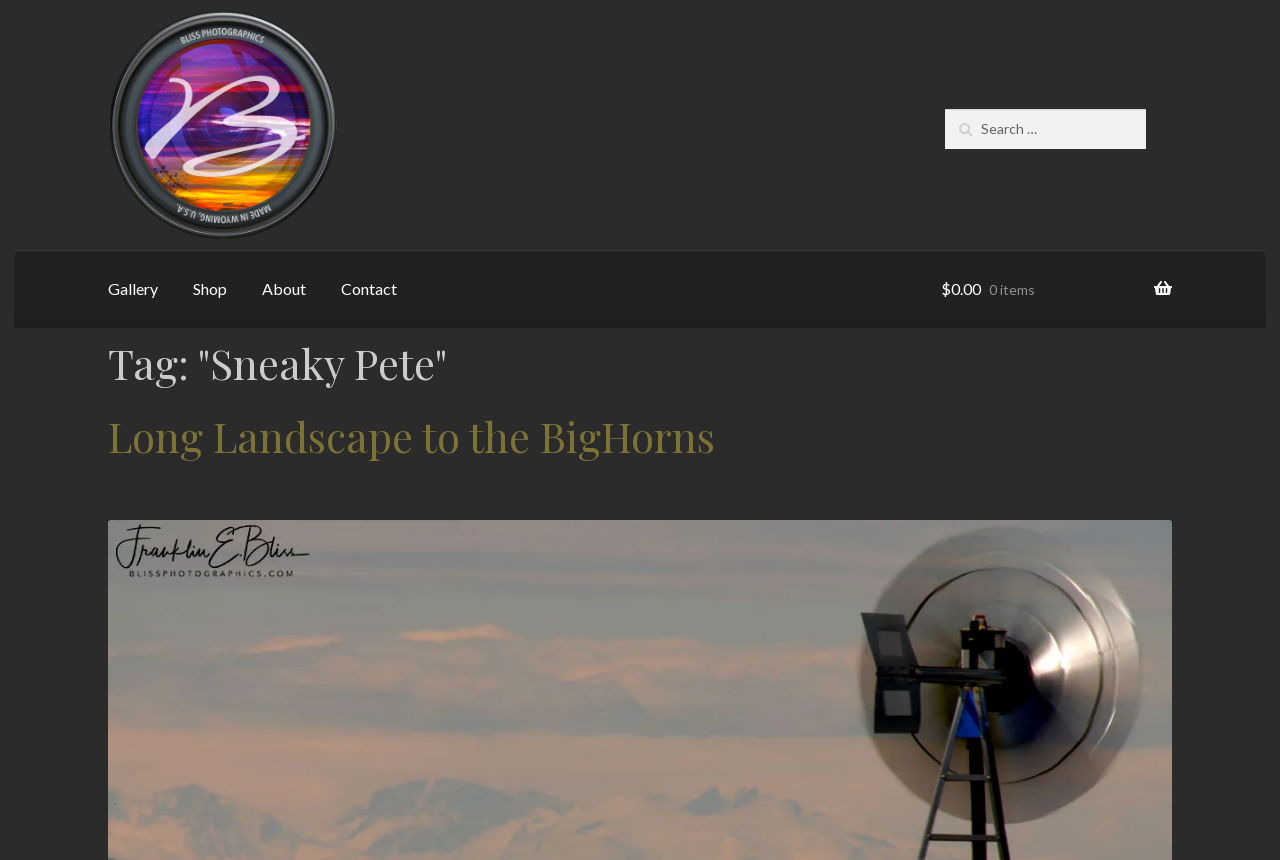Locate the bounding box coordinates of the area where you should click to accomplish the instruction: "go to about".

[0.192, 0.291, 0.252, 0.381]